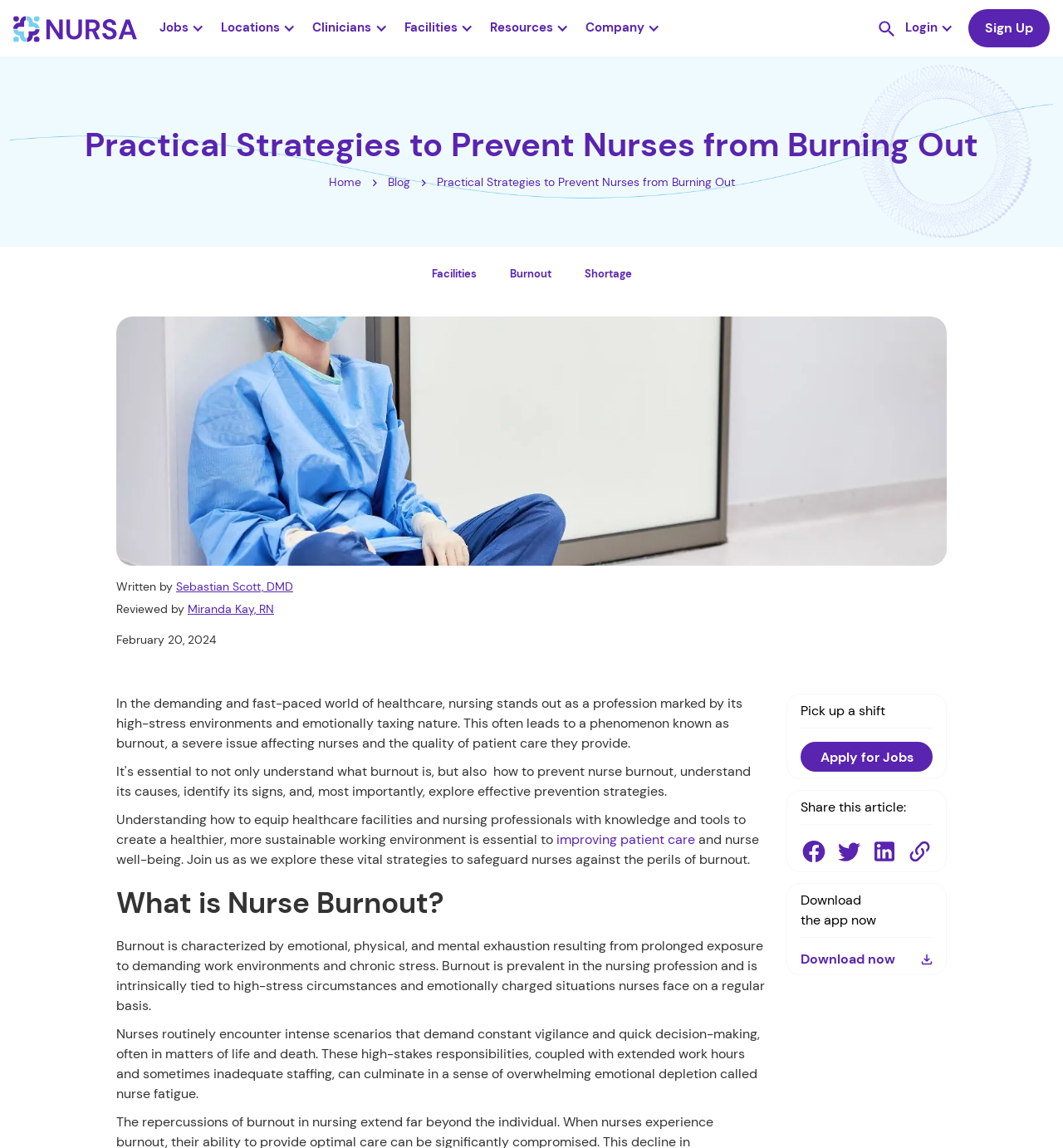Illustrate the webpage with a detailed description.

This webpage is focused on providing practical strategies to prevent nurse burnout. At the top left corner, there is a link to the Nursa staffing healthcare platform, accompanied by an image of the platform's logo. Below this, there are several navigation links, including "Jobs", "Locations", "Clinicians", "Facilities", "Resources", and "Company", which are evenly spaced and aligned horizontally.

On the top right corner, there is a search link with a purple icon, followed by "Login" and "Sign Up" buttons. Below this, there is a heading that reads "Practical Strategies to Prevent Nurses from Burning Out", which is centered on the page.

The main content of the page is divided into sections. The first section features an image of a nurse experiencing burnout, accompanied by the author's name and a review by a medical professional. The text in this section explains the high-stress environment of the healthcare profession and the importance of creating a healthier working environment for nurses.

The next section is headed "What is Nurse Burnout?" and provides a detailed explanation of the phenomenon, including its causes and effects on nurses and patient care. The text is divided into paragraphs, with links to related topics, such as "improving patient care".

Towards the bottom of the page, there are several calls-to-action, including "Pick up a shift", "Apply for Jobs", and "Share this article" with links to social media platforms. There is also a link to download the app, accompanied by an icon.

Throughout the page, the text is well-organized and easy to read, with headings and subheadings that guide the reader through the content. The use of images and icons adds visual interest and breaks up the text, making the page engaging and informative.